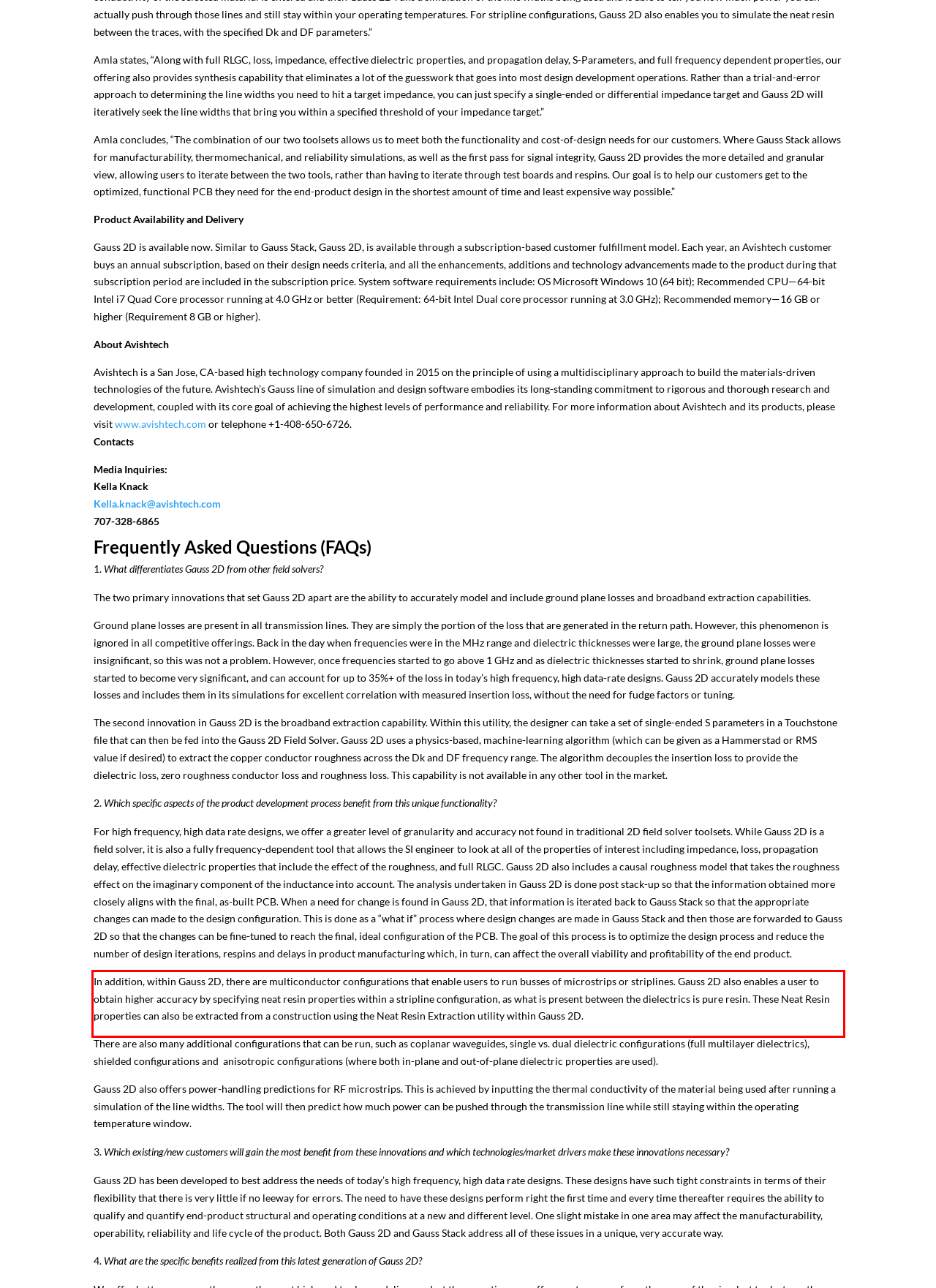Analyze the red bounding box in the provided webpage screenshot and generate the text content contained within.

In addition, within Gauss 2D, there are multiconductor configurations that enable users to run busses of microstrips or striplines. Gauss 2D also enables a user to obtain higher accuracy by specifying neat resin properties within a stripline configuration, as what is present between the dielectrics is pure resin. These Neat Resin properties can also be extracted from a construction using the Neat Resin Extraction utility within Gauss 2D.